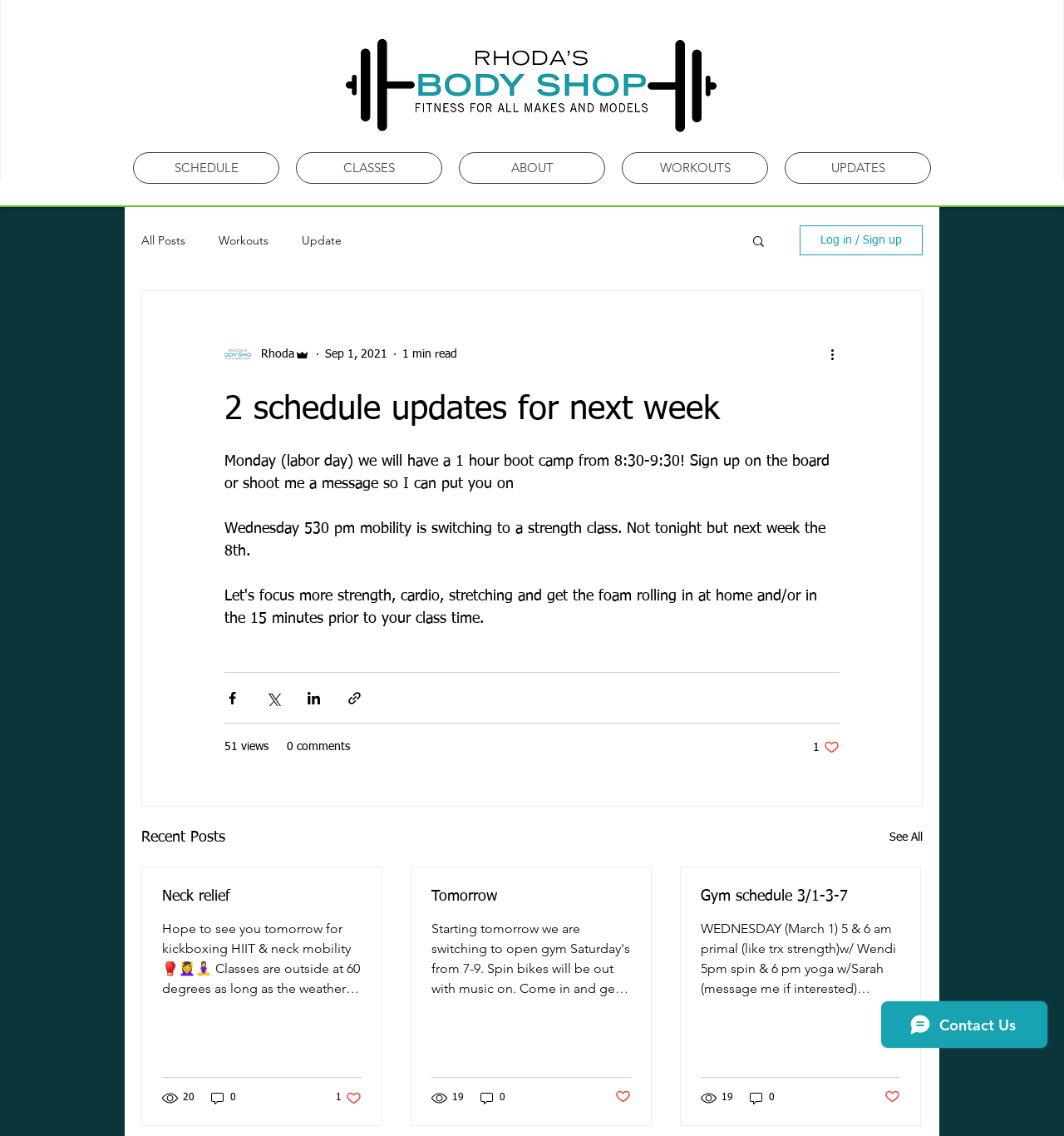Pinpoint the bounding box coordinates of the element that must be clicked to accomplish the following instruction: "View the 'Neck relief' post". The coordinates should be in the format of four float numbers between 0 and 1, i.e., [left, top, right, bottom].

[0.152, 0.781, 0.34, 0.797]